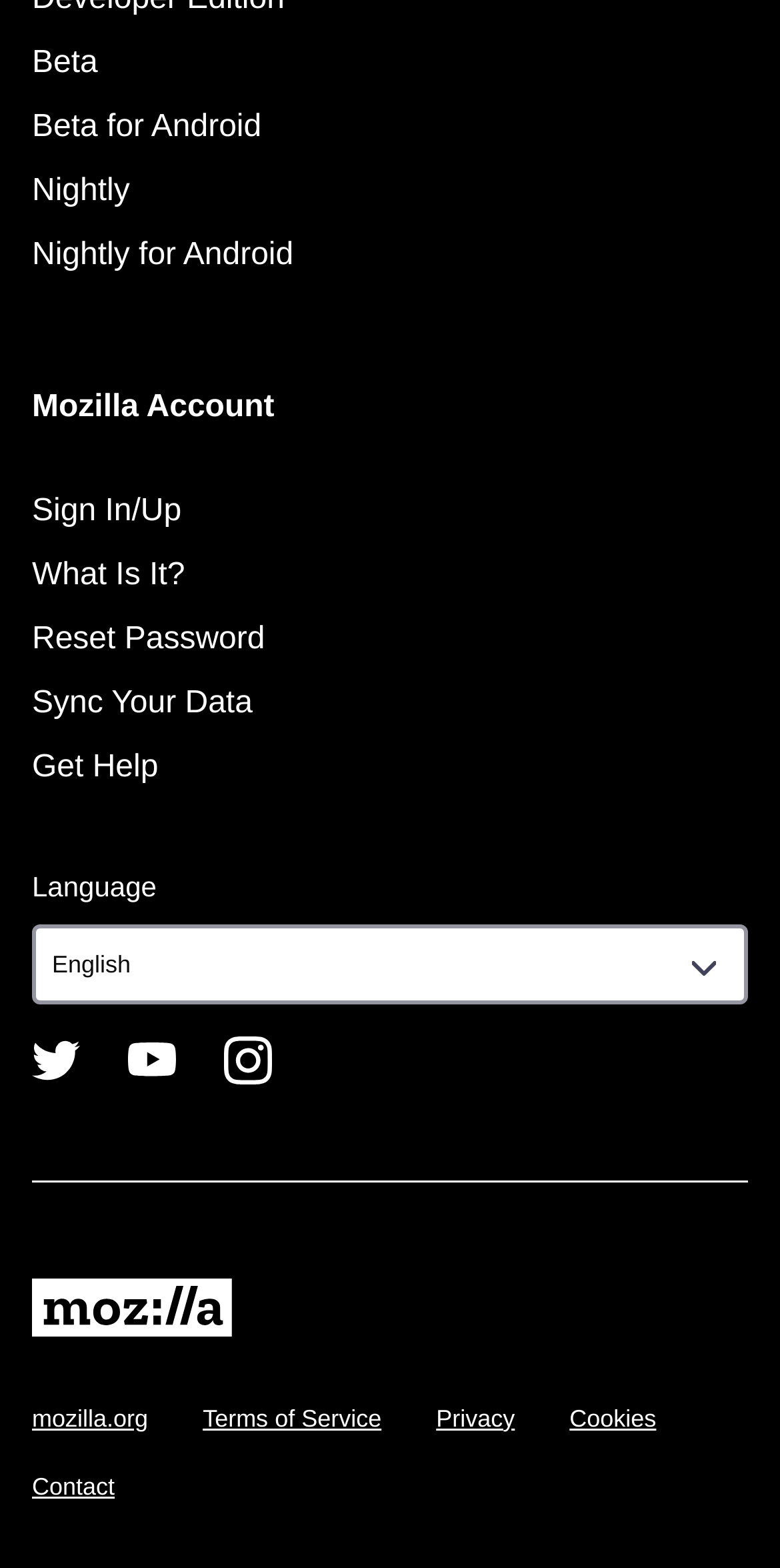Locate the UI element described by Language in the provided webpage screenshot. Return the bounding box coordinates in the format (top-left x, top-left y, bottom-right x, bottom-right y), ensuring all values are between 0 and 1.

[0.041, 0.552, 0.201, 0.579]